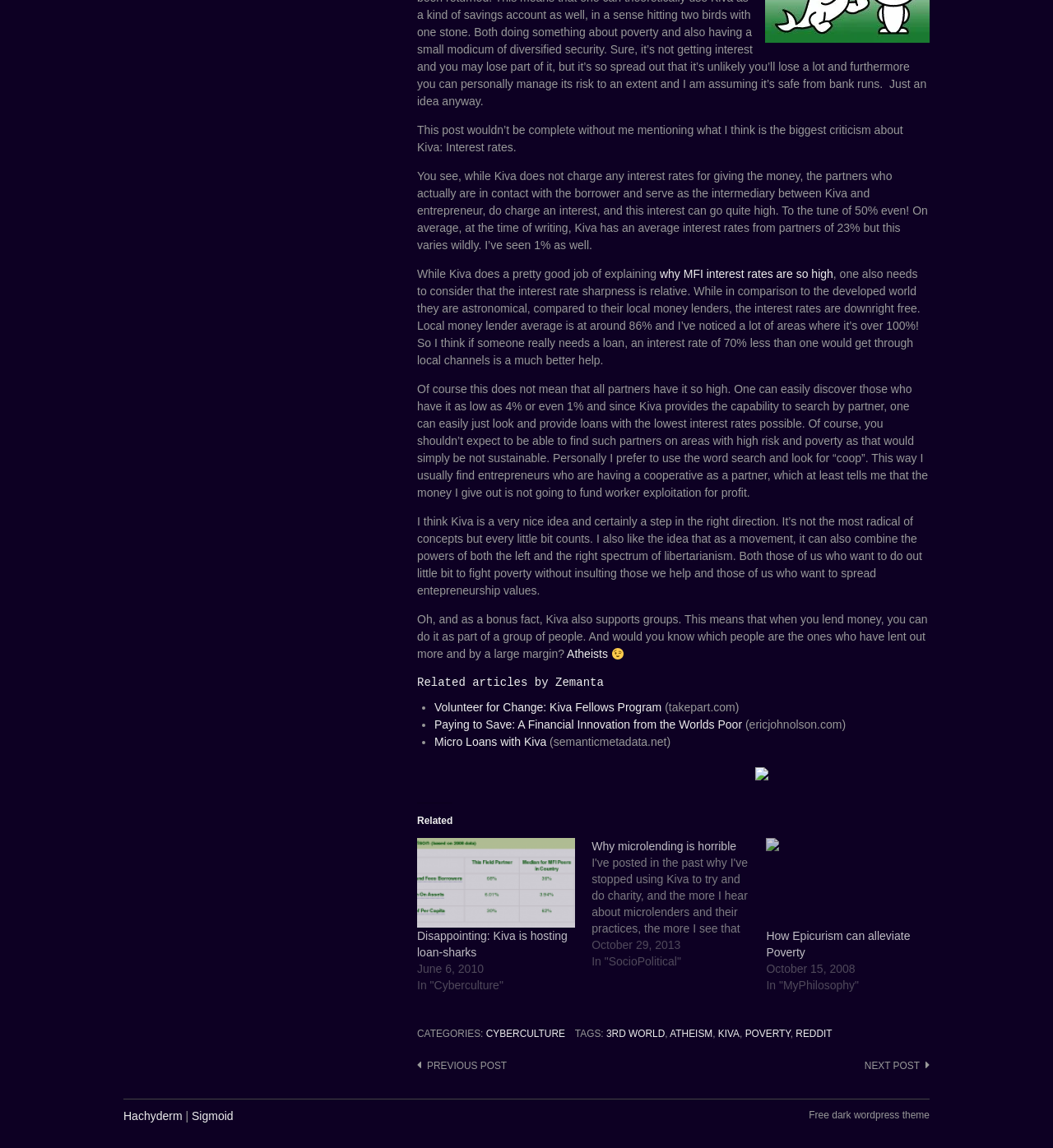Please identify the bounding box coordinates of the region to click in order to complete the task: "Read the blog". The coordinates must be four float numbers between 0 and 1, specified as [left, top, right, bottom].

None